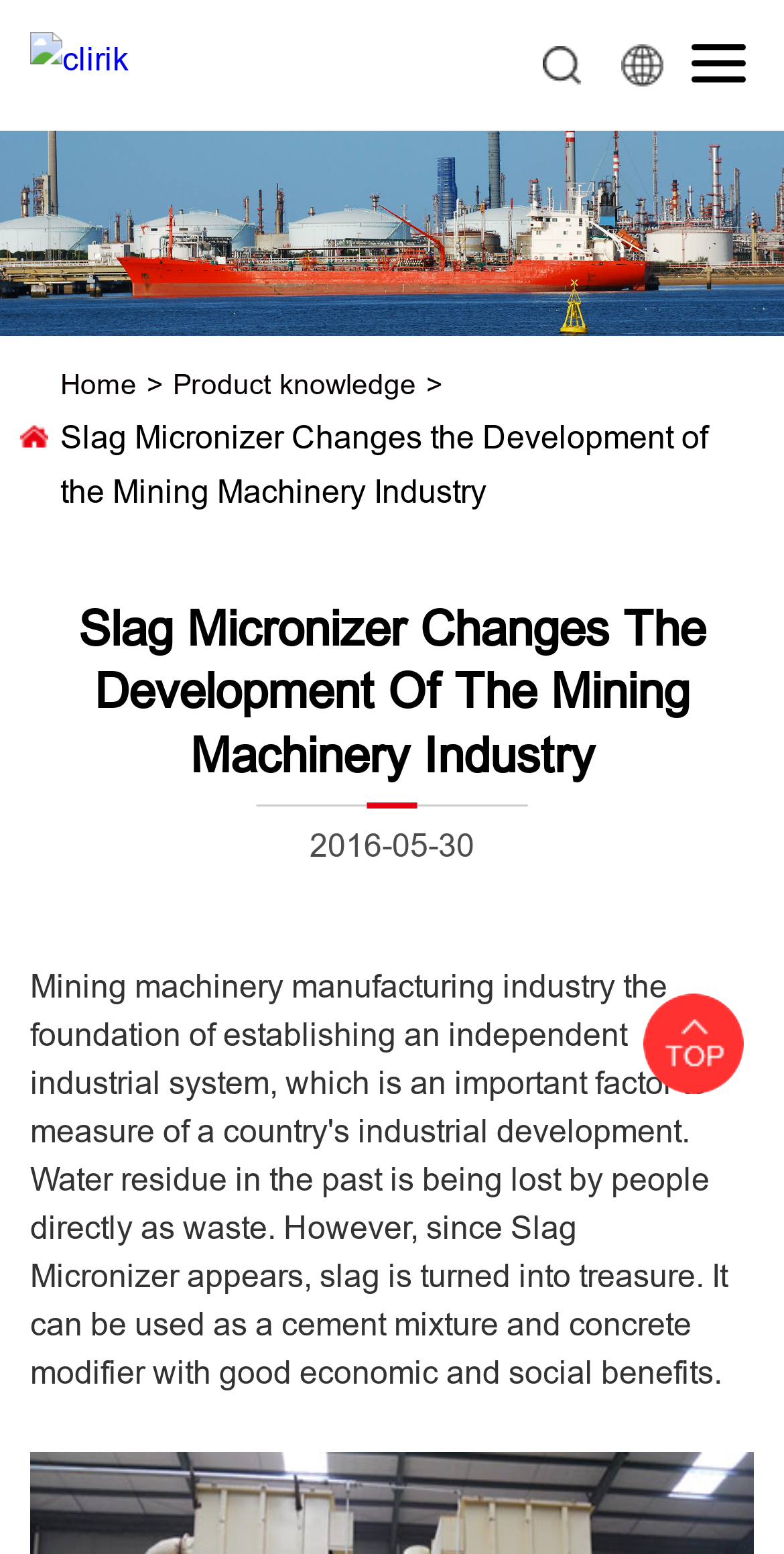What is the date of the article?
Look at the screenshot and give a one-word or phrase answer.

2016-05-30